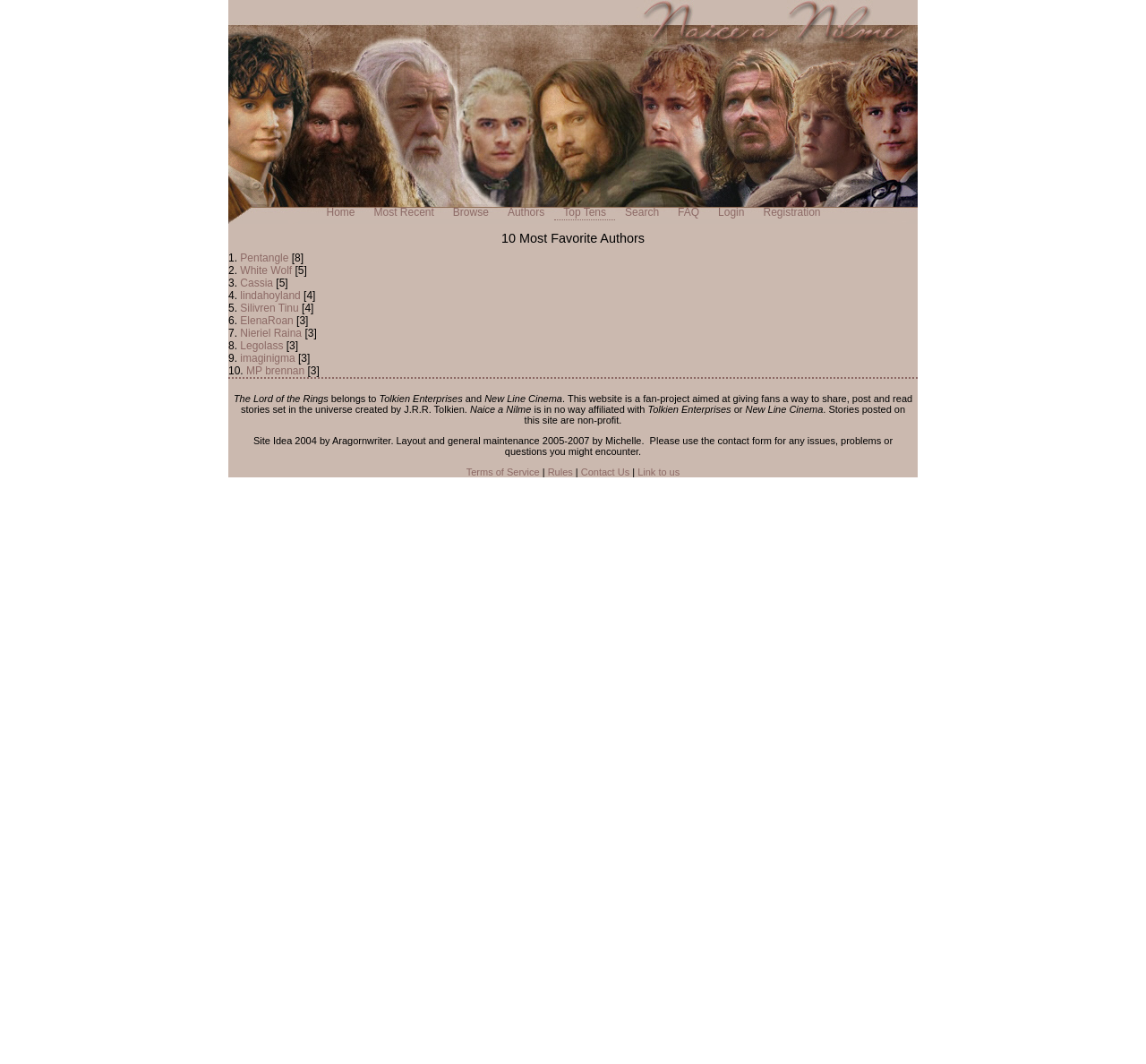What is the name of the company that owns the rights to The Lord of the Rings?
Look at the image and provide a detailed response to the question.

The static text at the bottom of the webpage mentions that 'The Lord of the Rings belongs to Tolkien Enterprises and New Line Cinema', which suggests that Tolkien Enterprises is one of the companies that owns the rights to The Lord of the Rings.